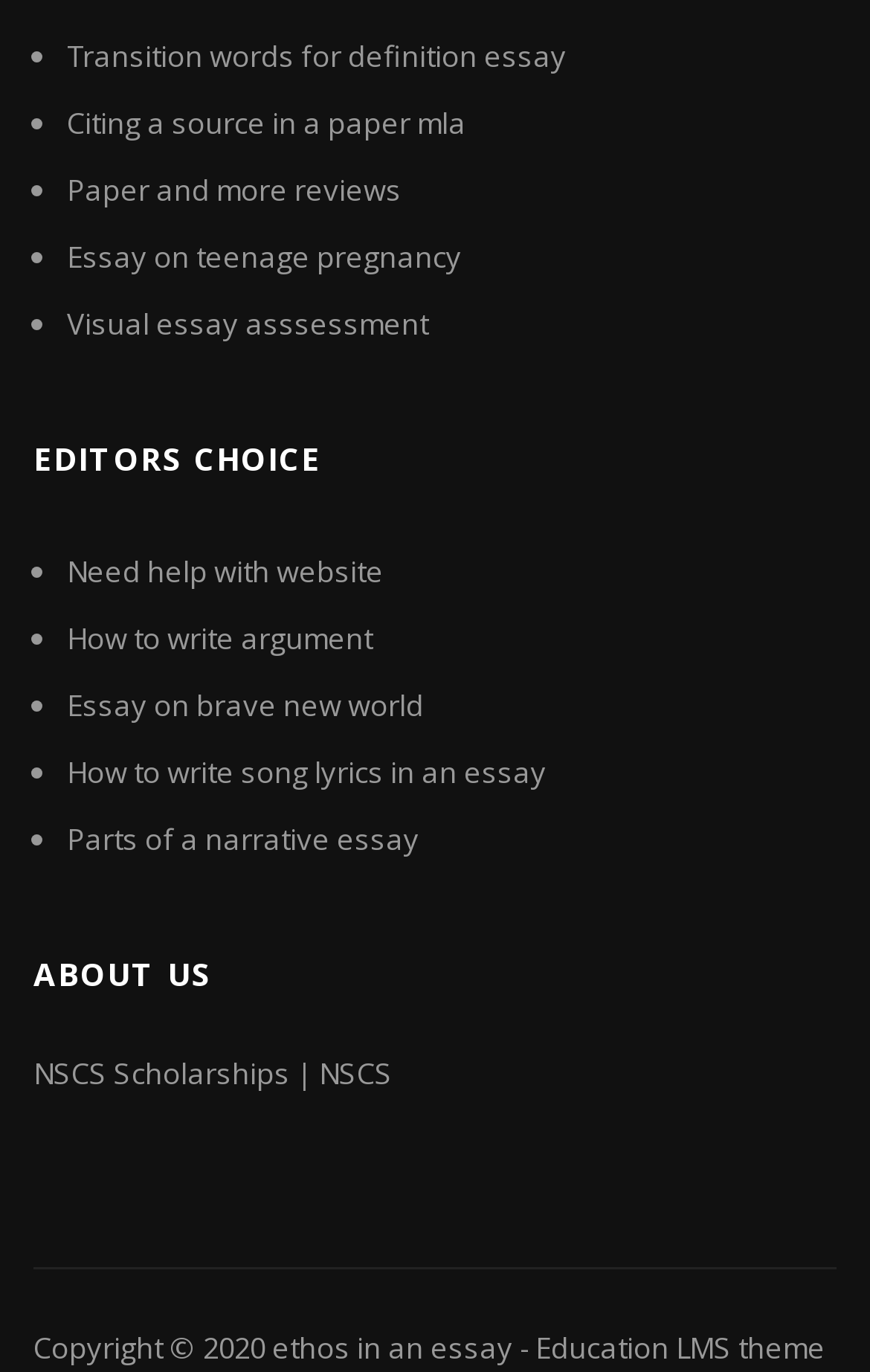Refer to the image and offer a detailed explanation in response to the question: What is the topic of the last link?

The last link is 'How to write song lyrics in an essay', which indicates that it is related to writing song lyrics in an essay.